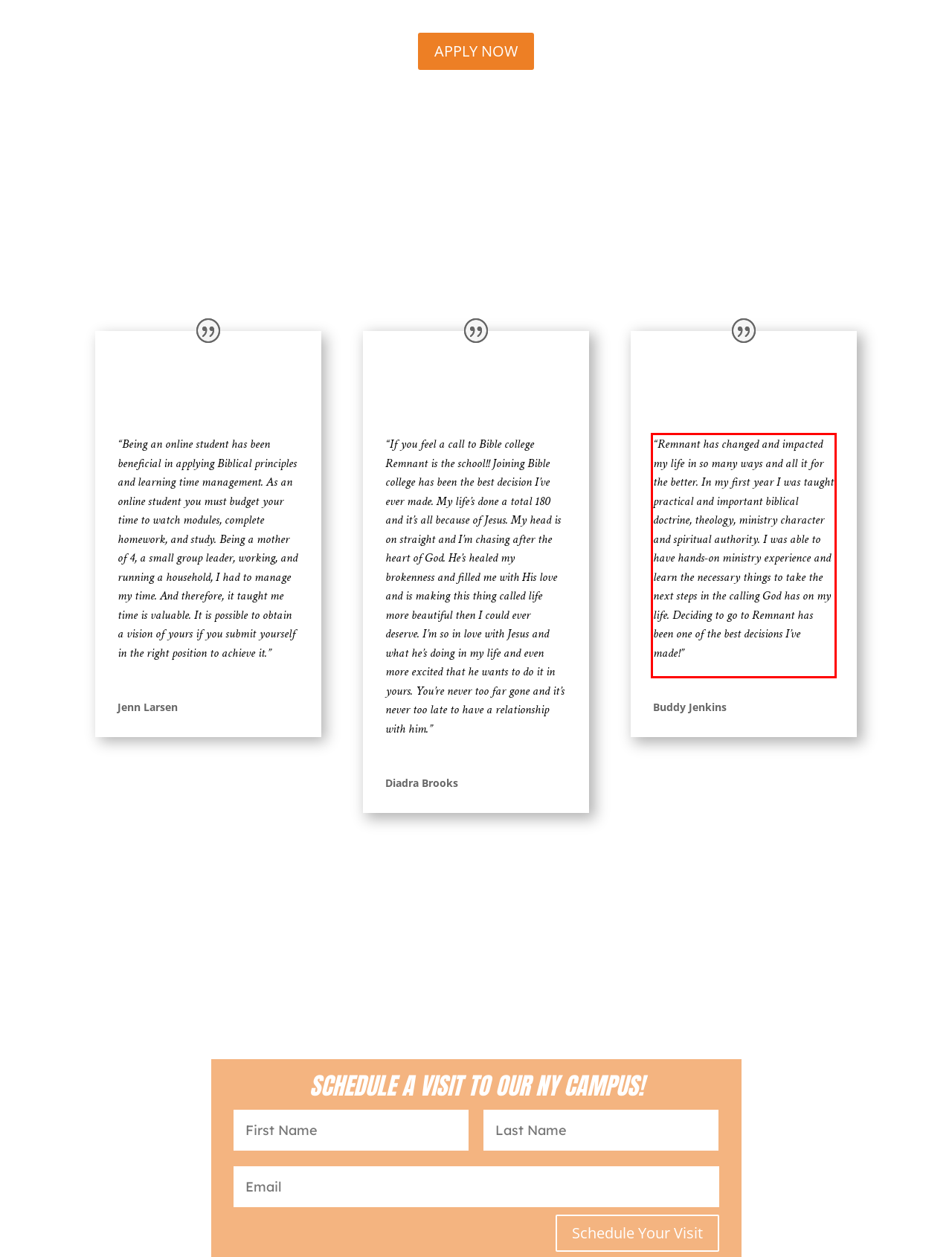You have a webpage screenshot with a red rectangle surrounding a UI element. Extract the text content from within this red bounding box.

“Remnant has changed and impacted my life in so many ways and all it for the better. In my first year I was taught practical and important biblical doctrine, theology, ministry character and spiritual authority. I was able to have hands-on ministry experience and learn the necessary things to take the next steps in the calling God has on my life. Deciding to go to Remnant has been one of the best decisions I’ve made!”